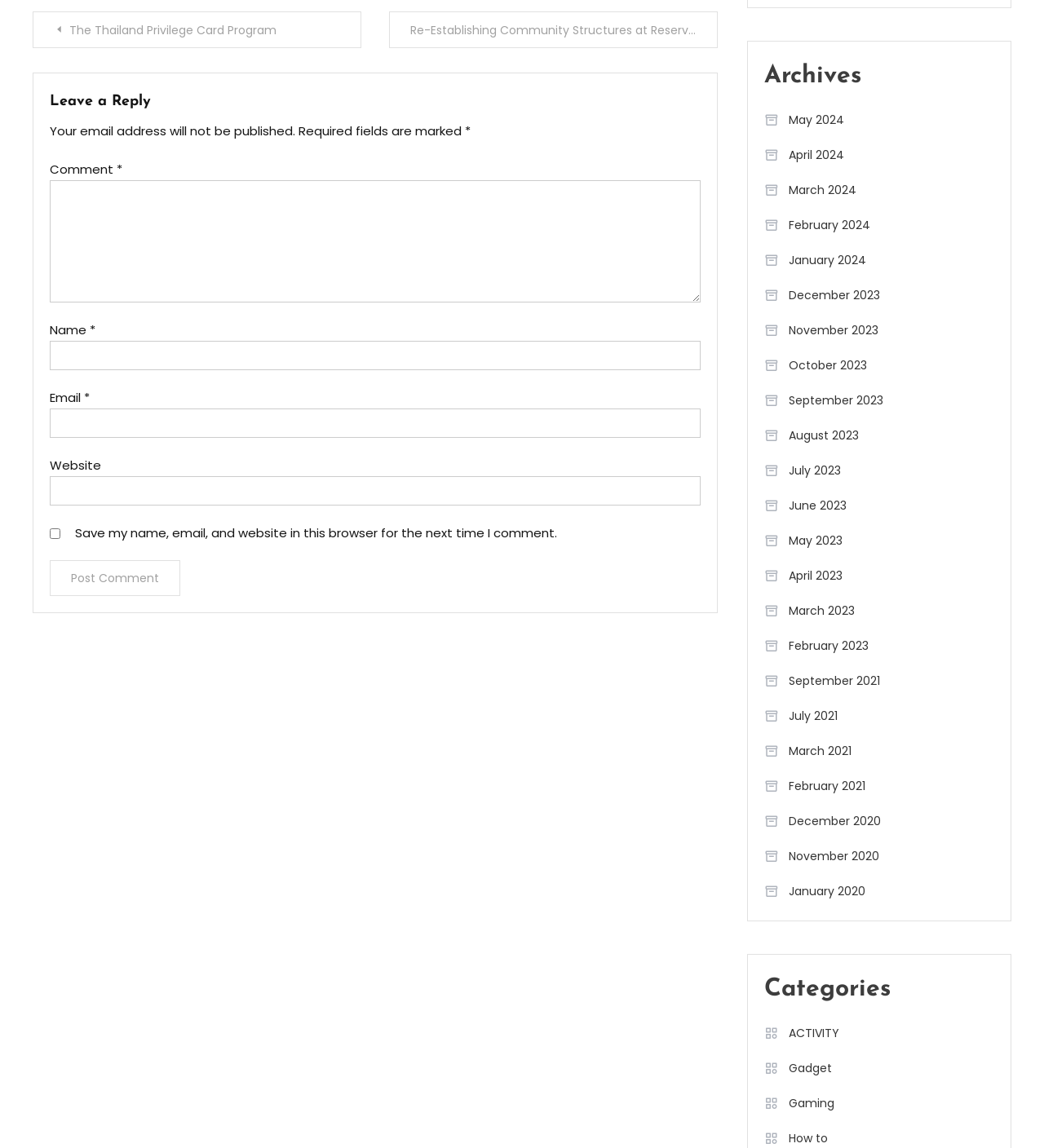Bounding box coordinates are given in the format (top-left x, top-left y, bottom-right x, bottom-right y). All values should be floating point numbers between 0 and 1. Provide the bounding box coordinate for the UI element described as: parent_node: Comment * name="comment"

[0.048, 0.157, 0.671, 0.263]